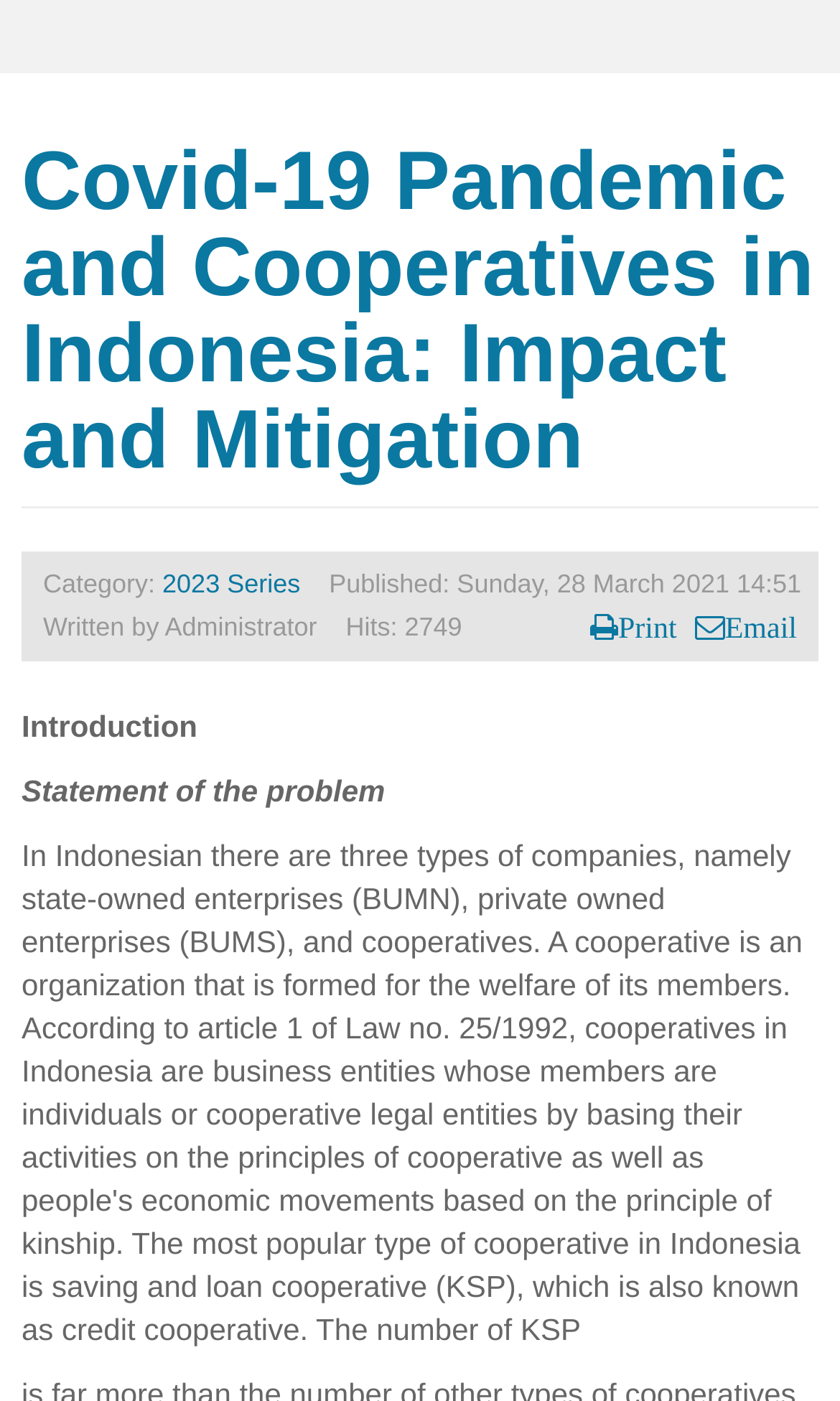Determine the bounding box coordinates for the HTML element described here: "Volume 03".

[0.051, 0.12, 0.233, 0.181]